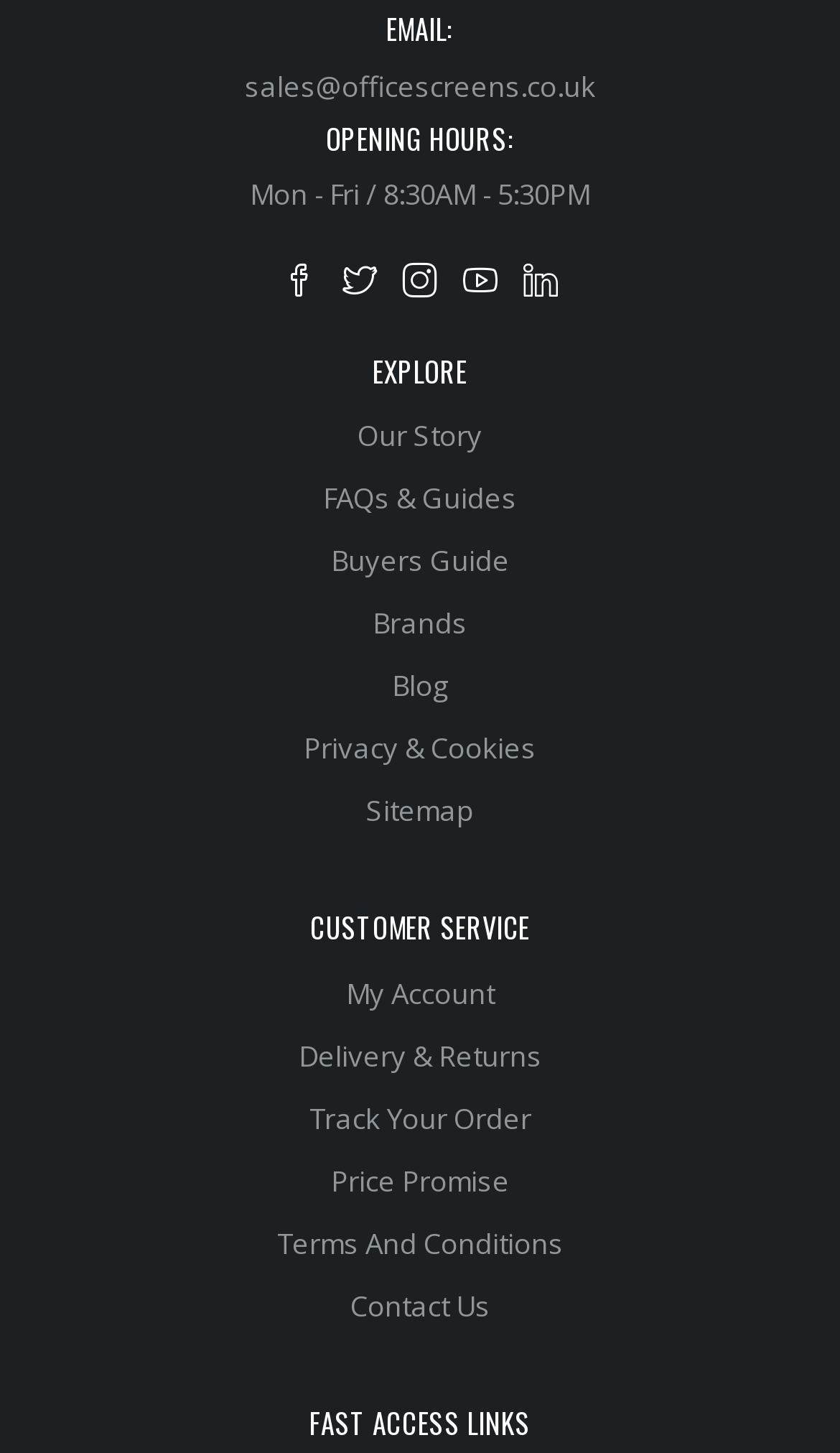Identify the bounding box coordinates of the section to be clicked to complete the task described by the following instruction: "Explore our story". The coordinates should be four float numbers between 0 and 1, formatted as [left, top, right, bottom].

[0.038, 0.282, 0.962, 0.318]